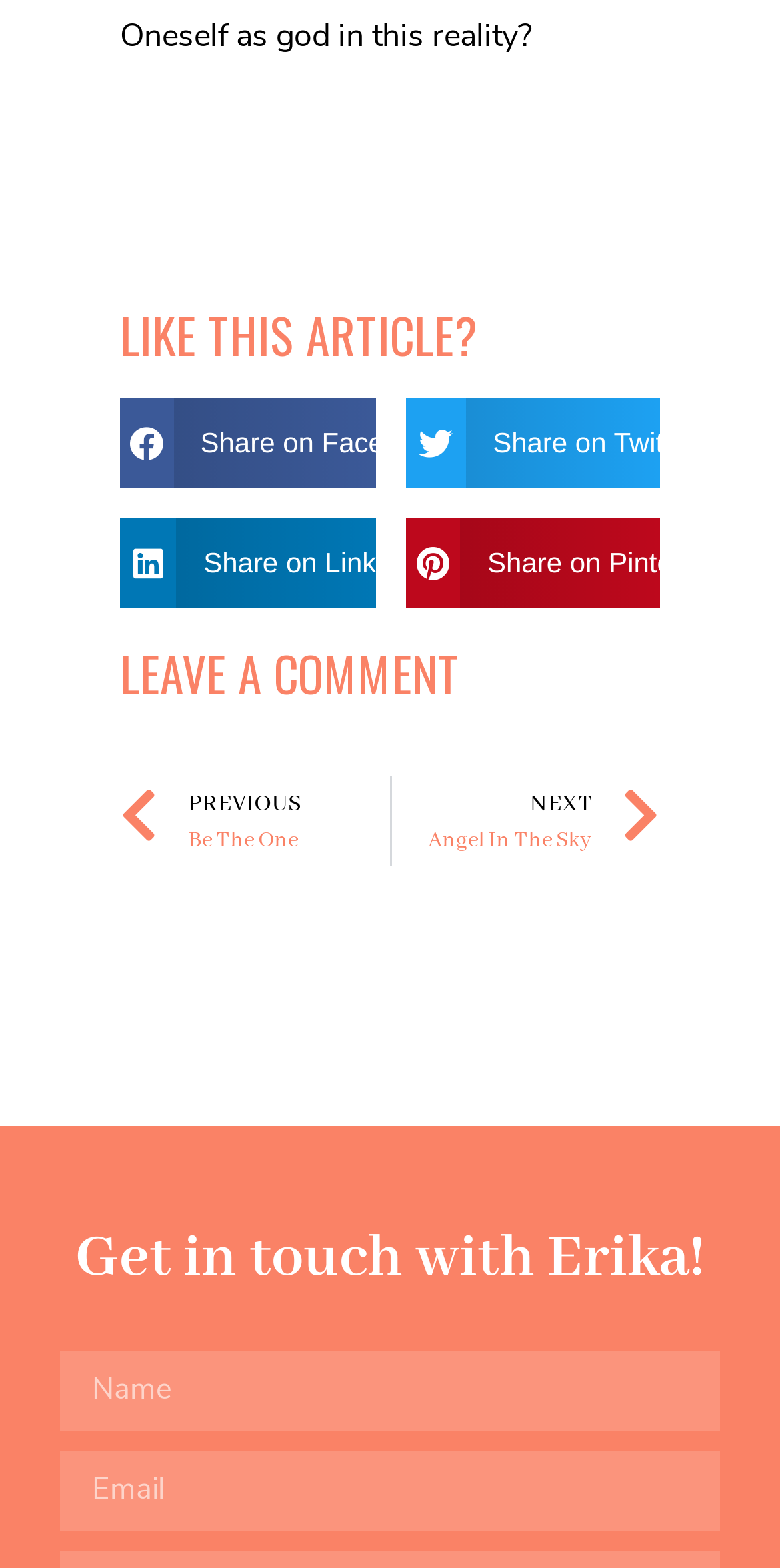Examine the screenshot and answer the question in as much detail as possible: What is the purpose of the textboxes at the bottom?

The textboxes at the bottom of the webpage, labeled 'Name' and 'Email', are required fields, suggesting that they are used to get in touch with Erika, as indicated by the heading 'Get in touch with Erika!' above the textboxes.